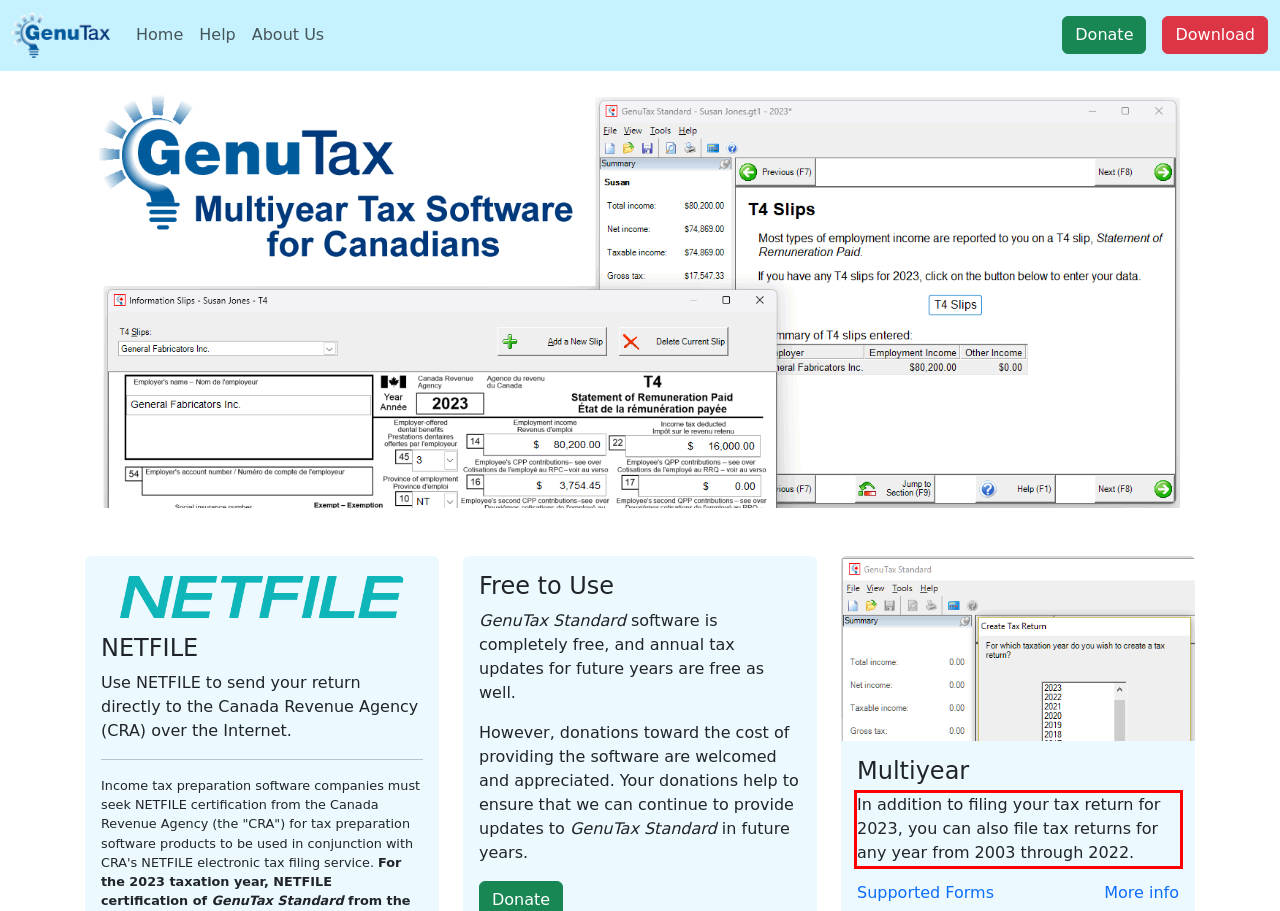Within the screenshot of a webpage, identify the red bounding box and perform OCR to capture the text content it contains.

In addition to filing your tax return for 2023, you can also file tax returns for any year from 2003 through 2022.